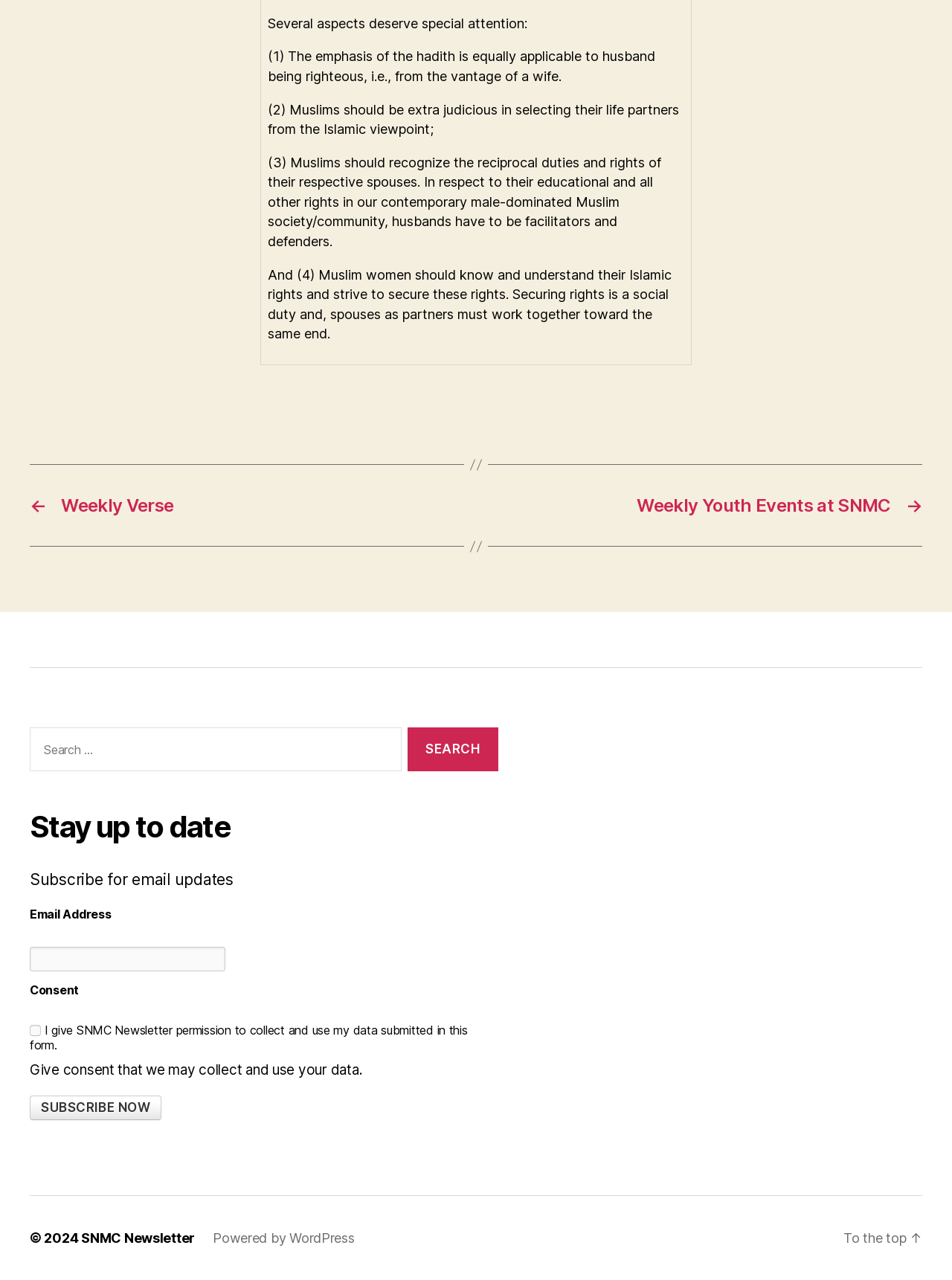Please find the bounding box coordinates of the element that needs to be clicked to perform the following instruction: "Read the article about The Fjorden Grip". The bounding box coordinates should be four float numbers between 0 and 1, represented as [left, top, right, bottom].

None